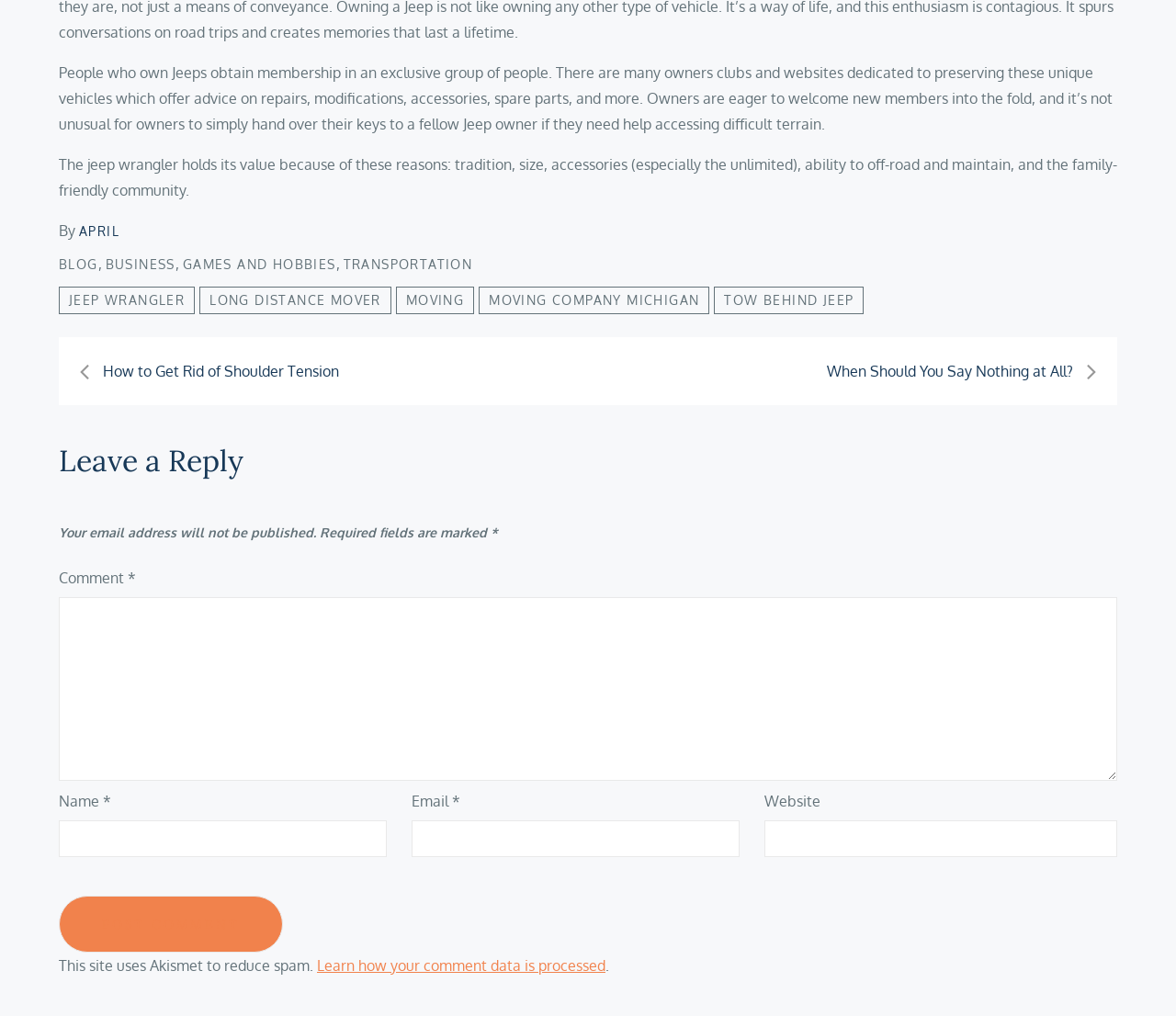What type of community is mentioned in the webpage?
Look at the image and respond to the question as thoroughly as possible.

The webpage mentions 'the family-friendly community' in the context of Jeep owners, indicating that the community of Jeep owners is family-friendly.